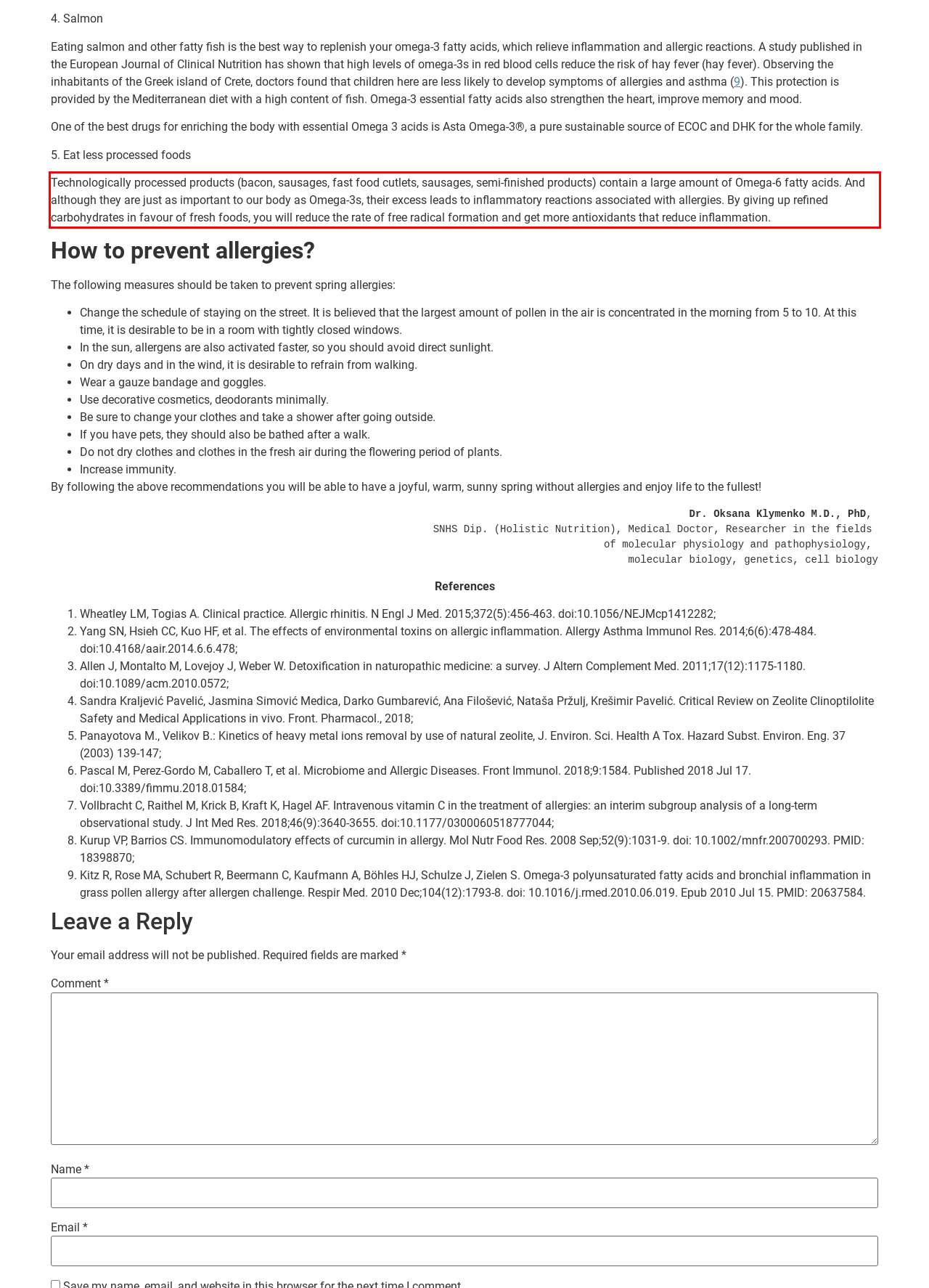Observe the screenshot of the webpage that includes a red rectangle bounding box. Conduct OCR on the content inside this red bounding box and generate the text.

Technologically processed products (bacon, sausages, fast food cutlets, sausages, semi-finished products) contain a large amount of Omega-6 fatty acids. And although they are just as important to our body as Omega-3s, their excess leads to inflammatory reactions associated with allergies. By giving up refined carbohydrates in favour of fresh foods, you will reduce the rate of free radical formation and get more antioxidants that reduce inflammation.